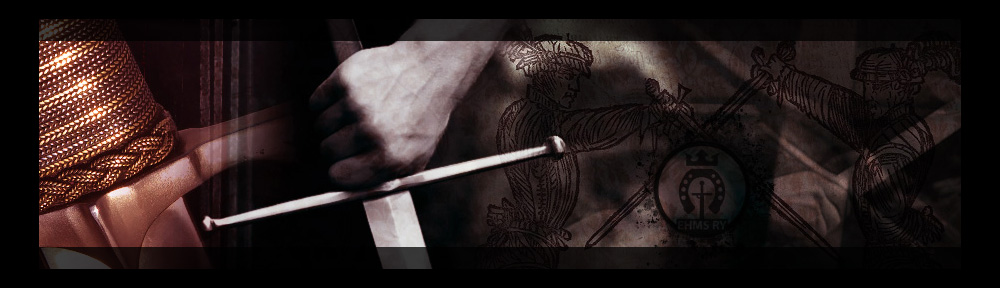What is the organization featured in the image? Analyze the screenshot and reply with just one word or a short phrase.

EHMS